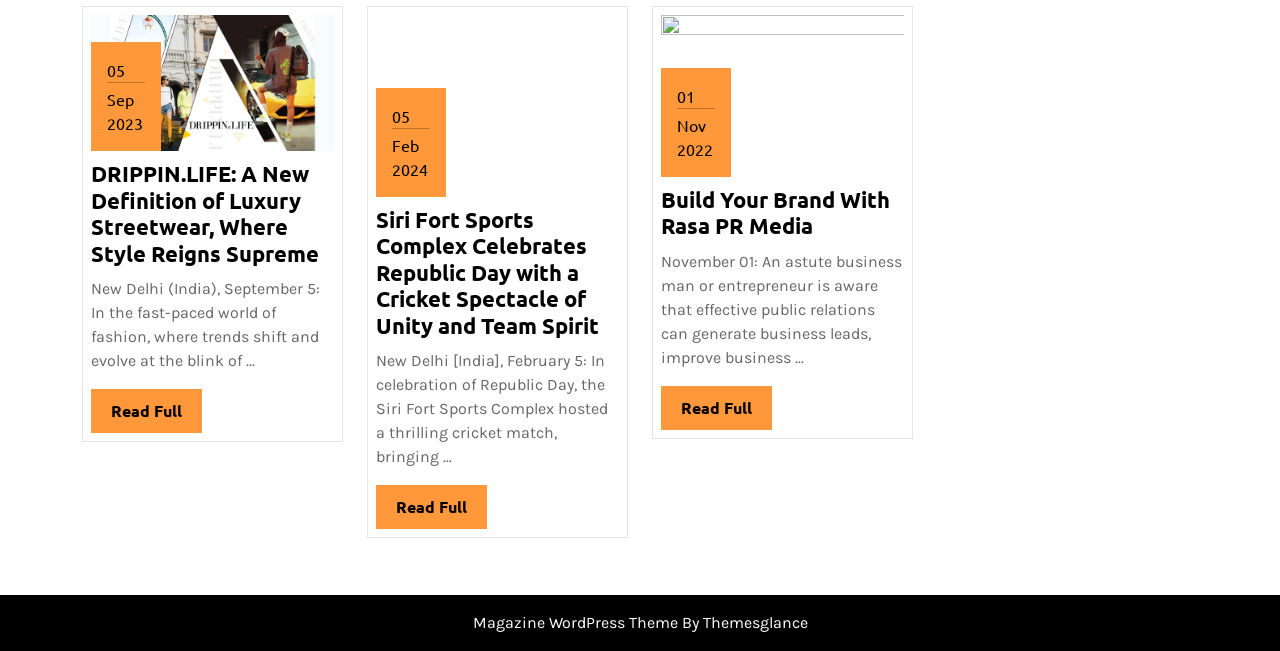Given the webpage screenshot and the description, determine the bounding box coordinates (top-left x, top-left y, bottom-right x, bottom-right y) that define the location of the UI element matching this description: 01Nov2022 November 1, 2022

[0.529, 0.129, 0.559, 0.247]